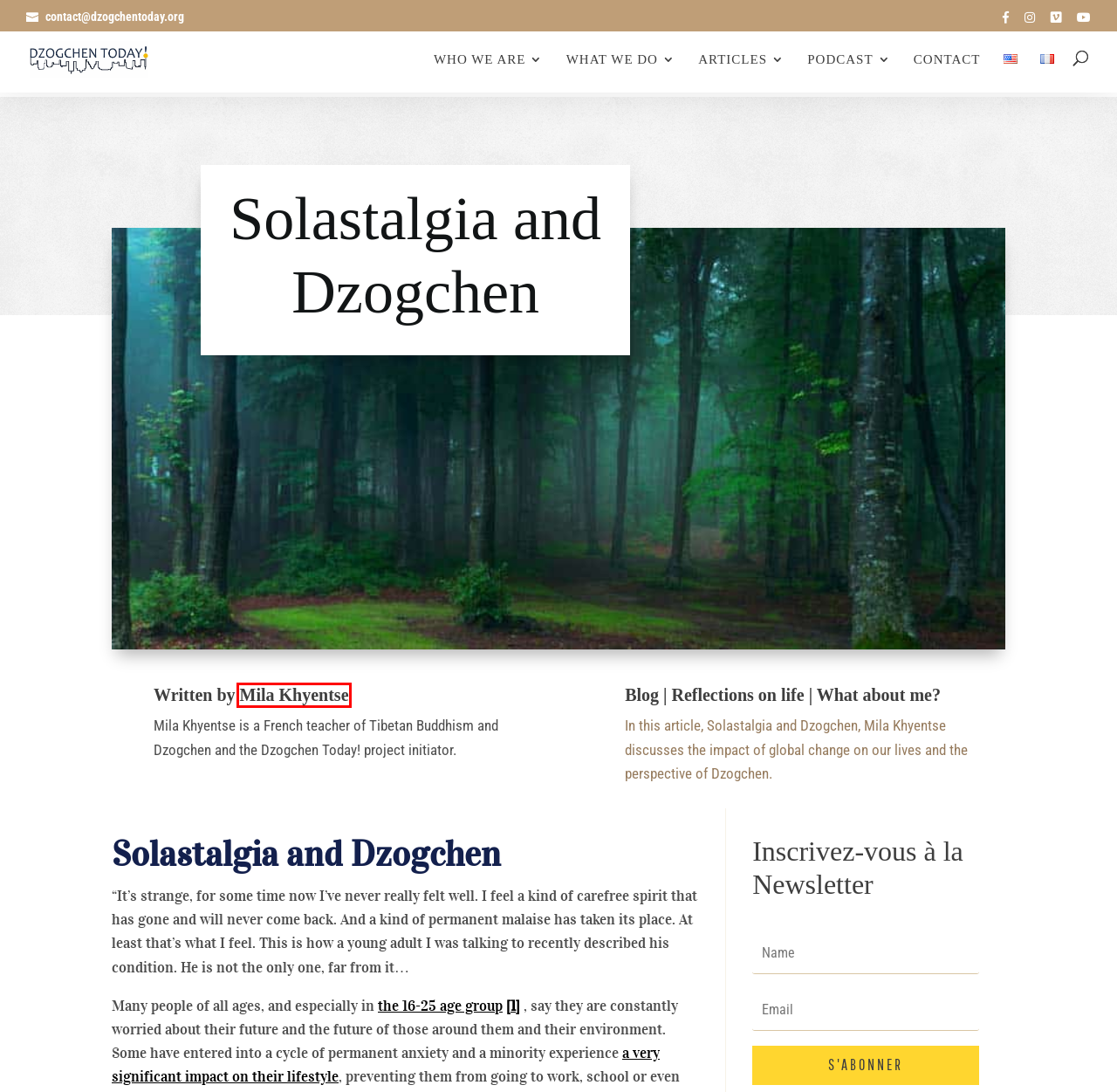Consider the screenshot of a webpage with a red bounding box around an element. Select the webpage description that best corresponds to the new page after clicking the element inside the red bounding box. Here are the candidates:
A. Blog - Dzogchen Today!
B. Mila Khyentse
C. Home - Dzogchen Today!
D. Contact - Dzogchen Today!
E. Podcast - Dzogchen Today!
F. Blog Archives - Dzogchen Today!
G. Who We Are - Dzogchen Today!
H. What about me? Archives - Dzogchen Today!

B